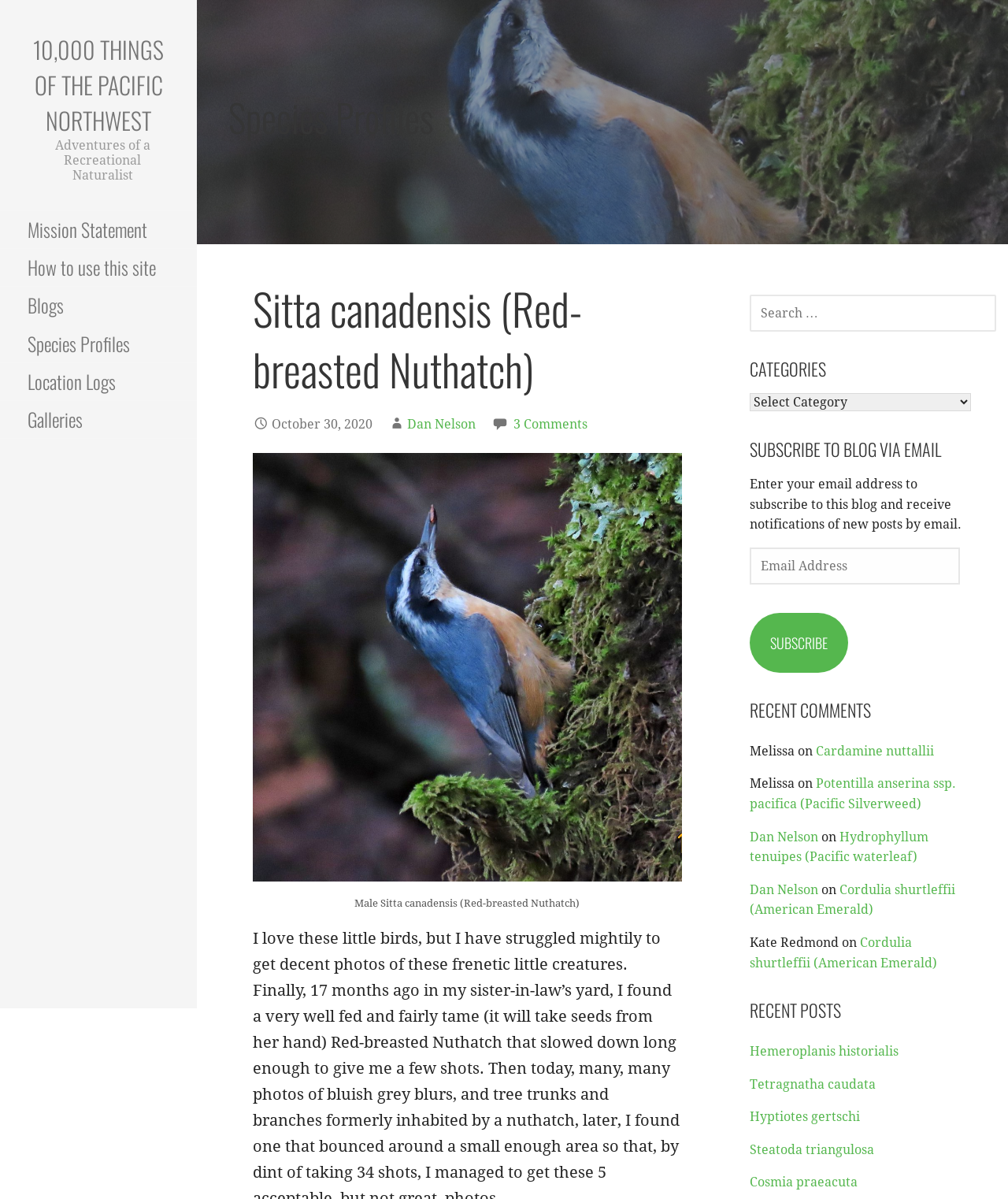Give a concise answer using only one word or phrase for this question:
Who is the author of the blog post?

Dan Nelson